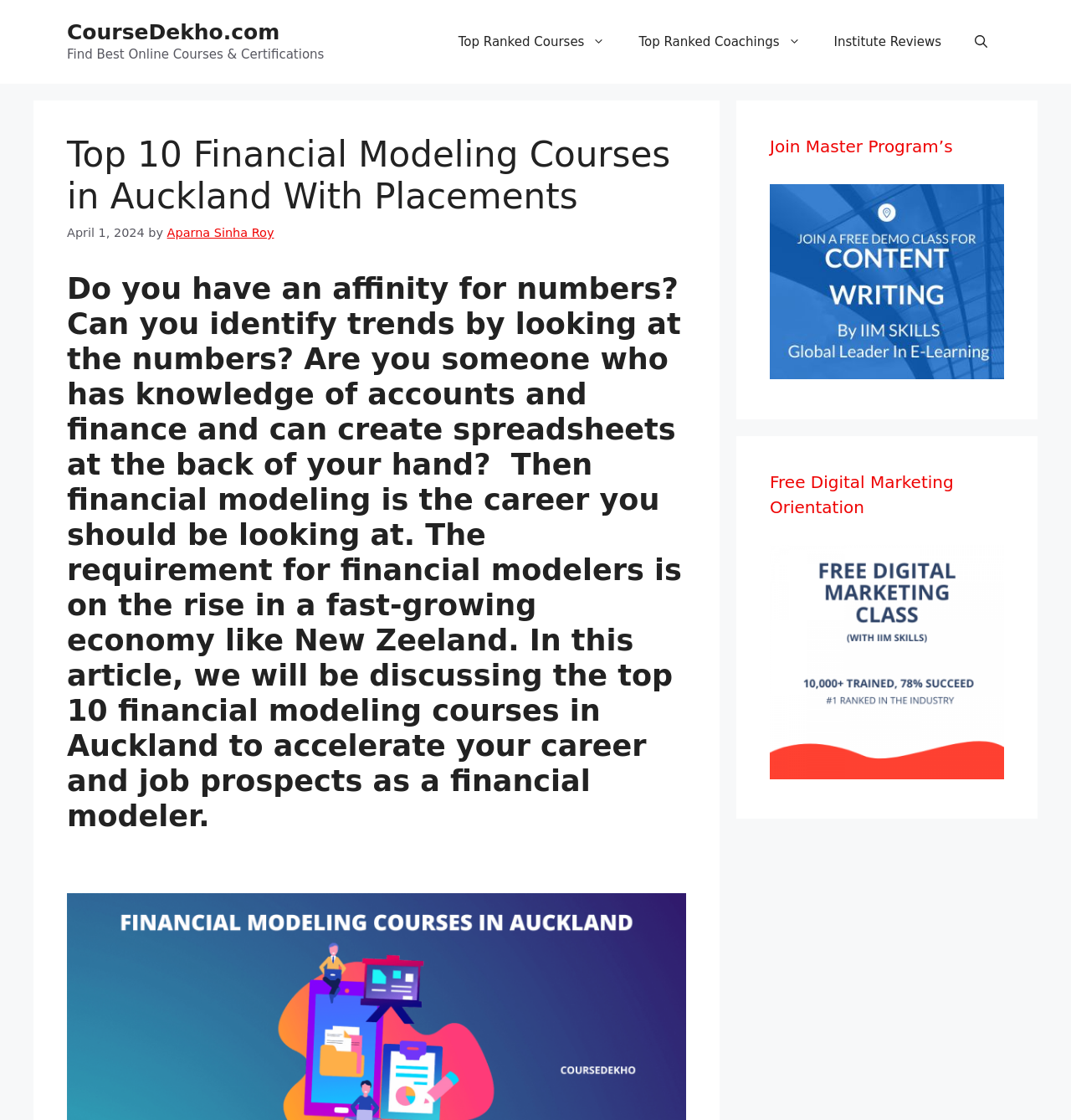Please identify the coordinates of the bounding box that should be clicked to fulfill this instruction: "Open the search bar".

[0.895, 0.015, 0.938, 0.06]